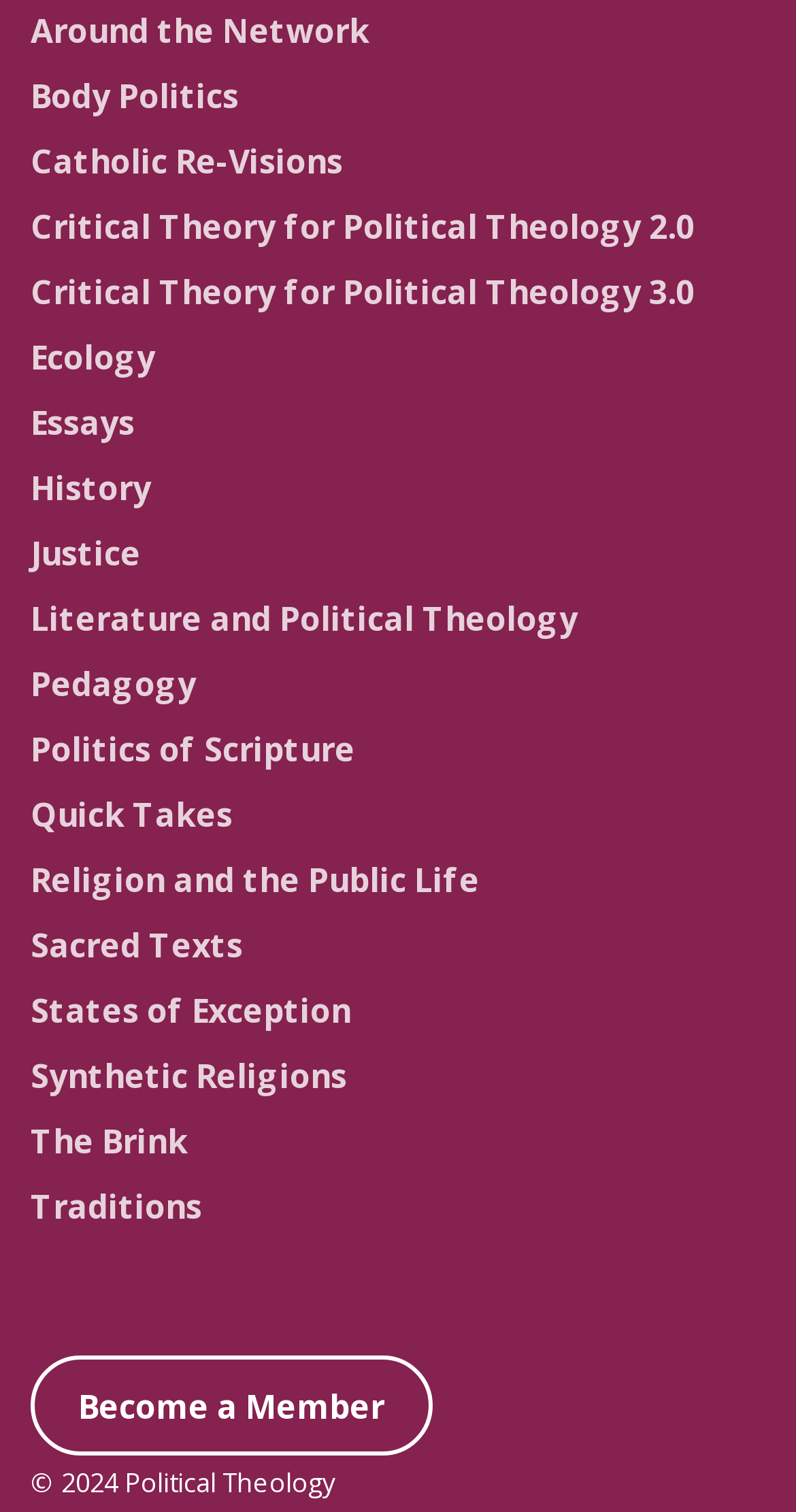Please determine the bounding box coordinates of the section I need to click to accomplish this instruction: "explore Essays".

[0.038, 0.265, 0.169, 0.295]